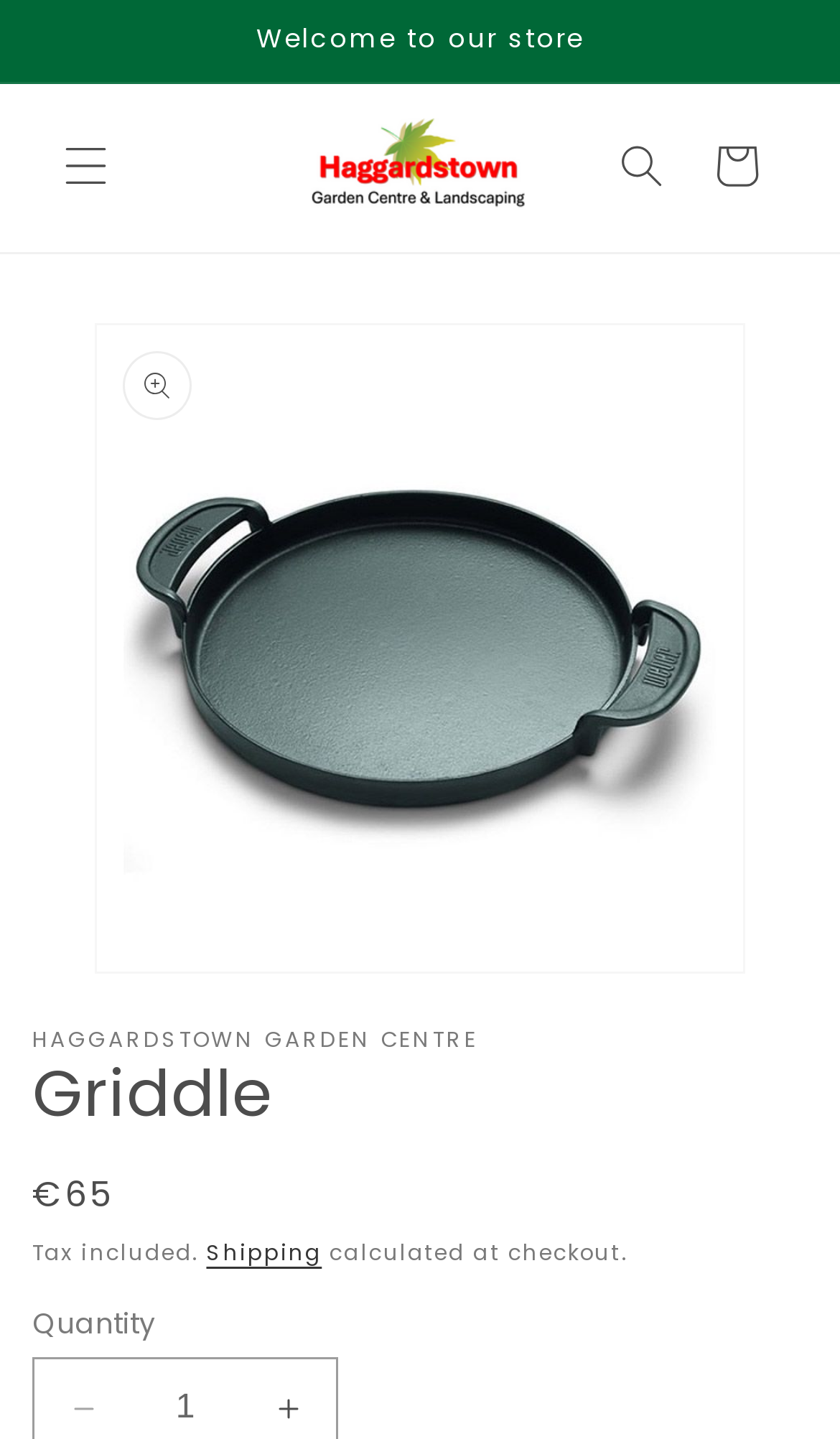What is the term for the additional cost calculated at checkout?
Analyze the image and provide a thorough answer to the question.

The term for the additional cost calculated at checkout can be found in the link element with the text 'Shipping'. It is located in the region with the heading 'Griddle' and is likely to be the term used for the additional cost calculated at checkout.